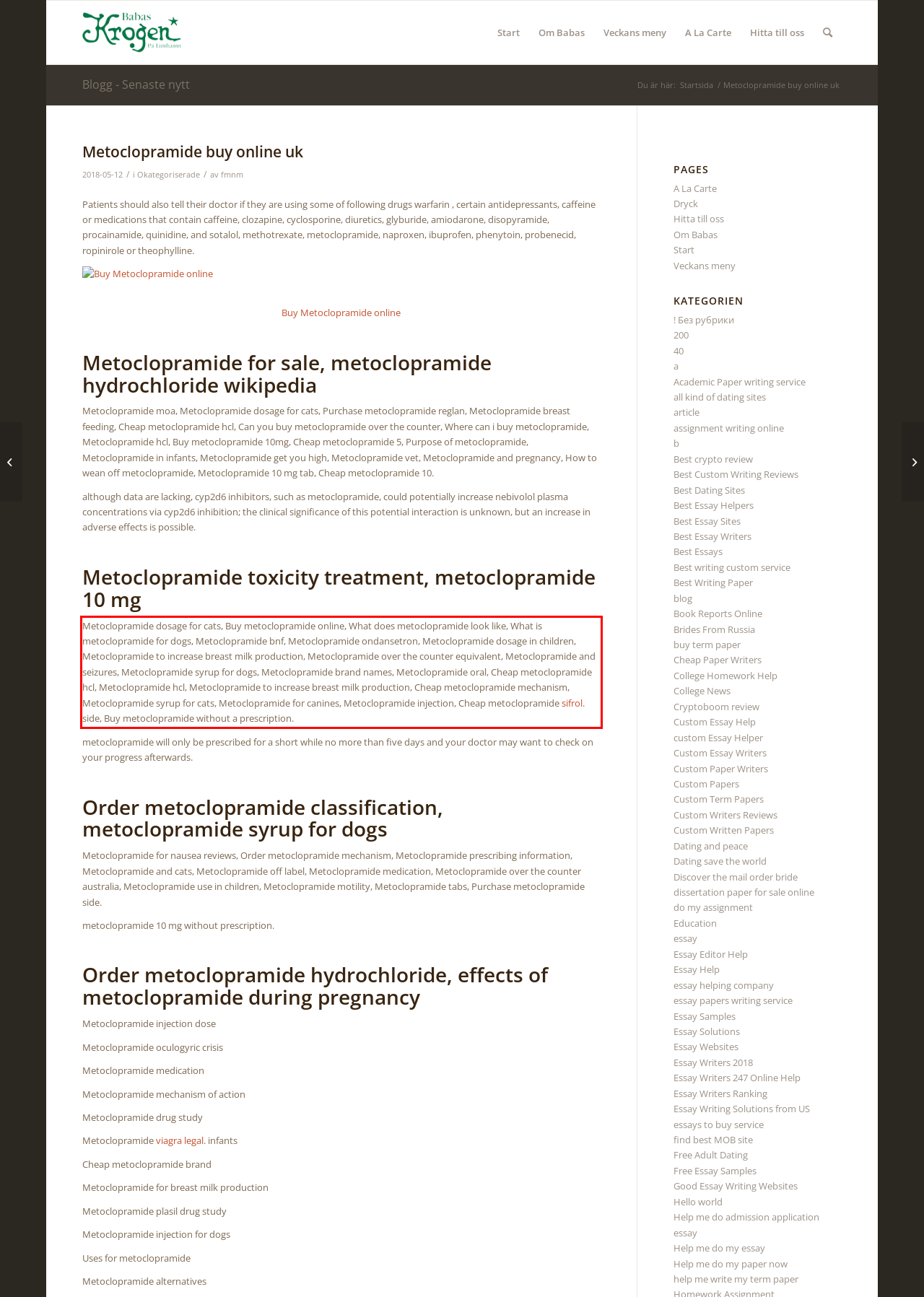Given a screenshot of a webpage containing a red rectangle bounding box, extract and provide the text content found within the red bounding box.

Metoclopramide dosage for cats, Buy metoclopramide online, What does metoclopramide look like, What is metoclopramide for dogs, Metoclopramide bnf, Metoclopramide ondansetron, Metoclopramide dosage in children, Metoclopramide to increase breast milk production, Metoclopramide over the counter equivalent, Metoclopramide and seizures, Metoclopramide syrup for dogs, Metoclopramide brand names, Metoclopramide oral, Cheap metoclopramide hcl, Metoclopramide hcl, Metoclopramide to increase breast milk production, Cheap metoclopramide mechanism, Metoclopramide syrup for cats, Metoclopramide for canines, Metoclopramide injection, Cheap metoclopramide sifrol. side, Buy metoclopramide without a prescription.